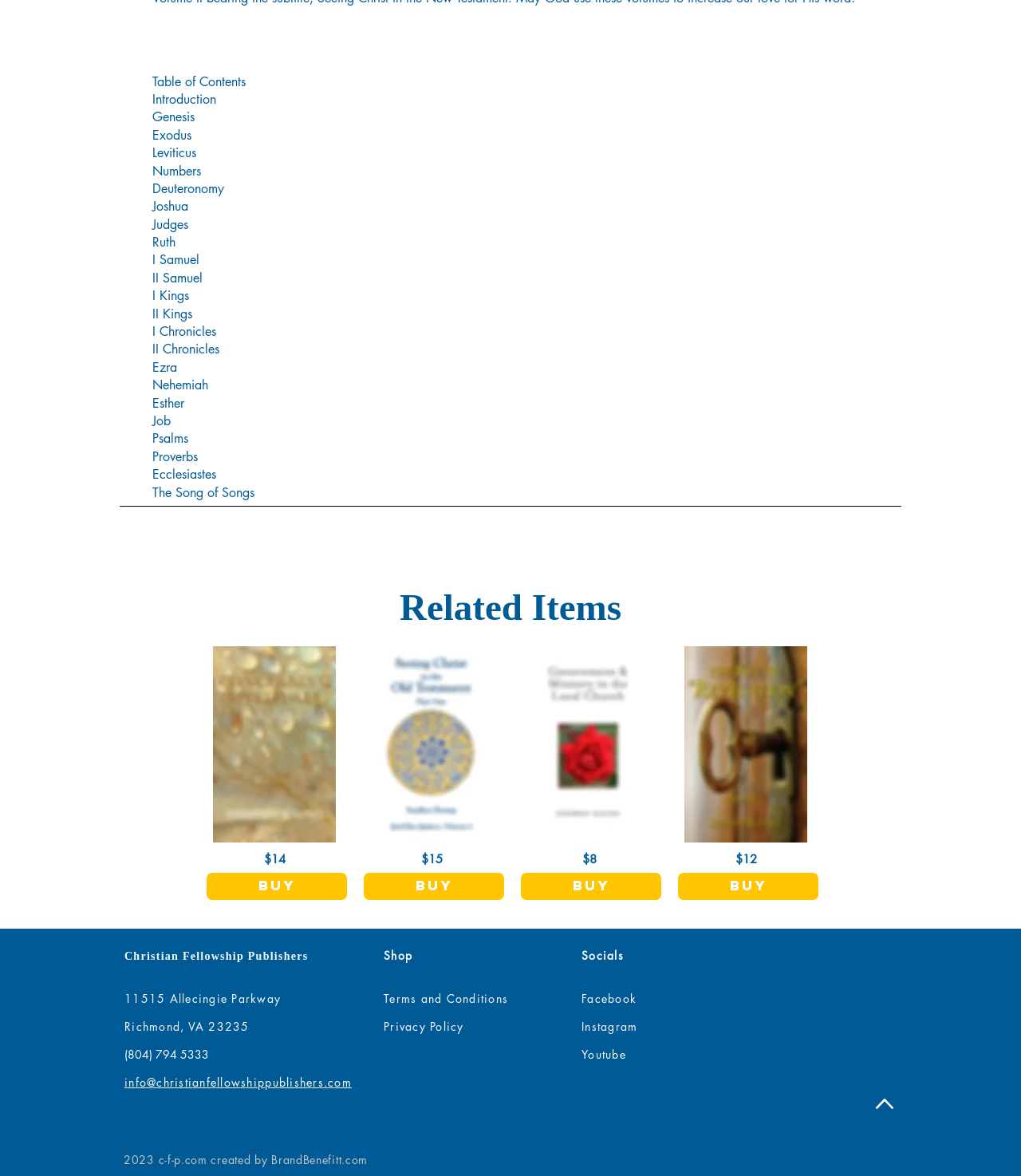Give a one-word or one-phrase response to the question:
How many social media platforms are listed?

3